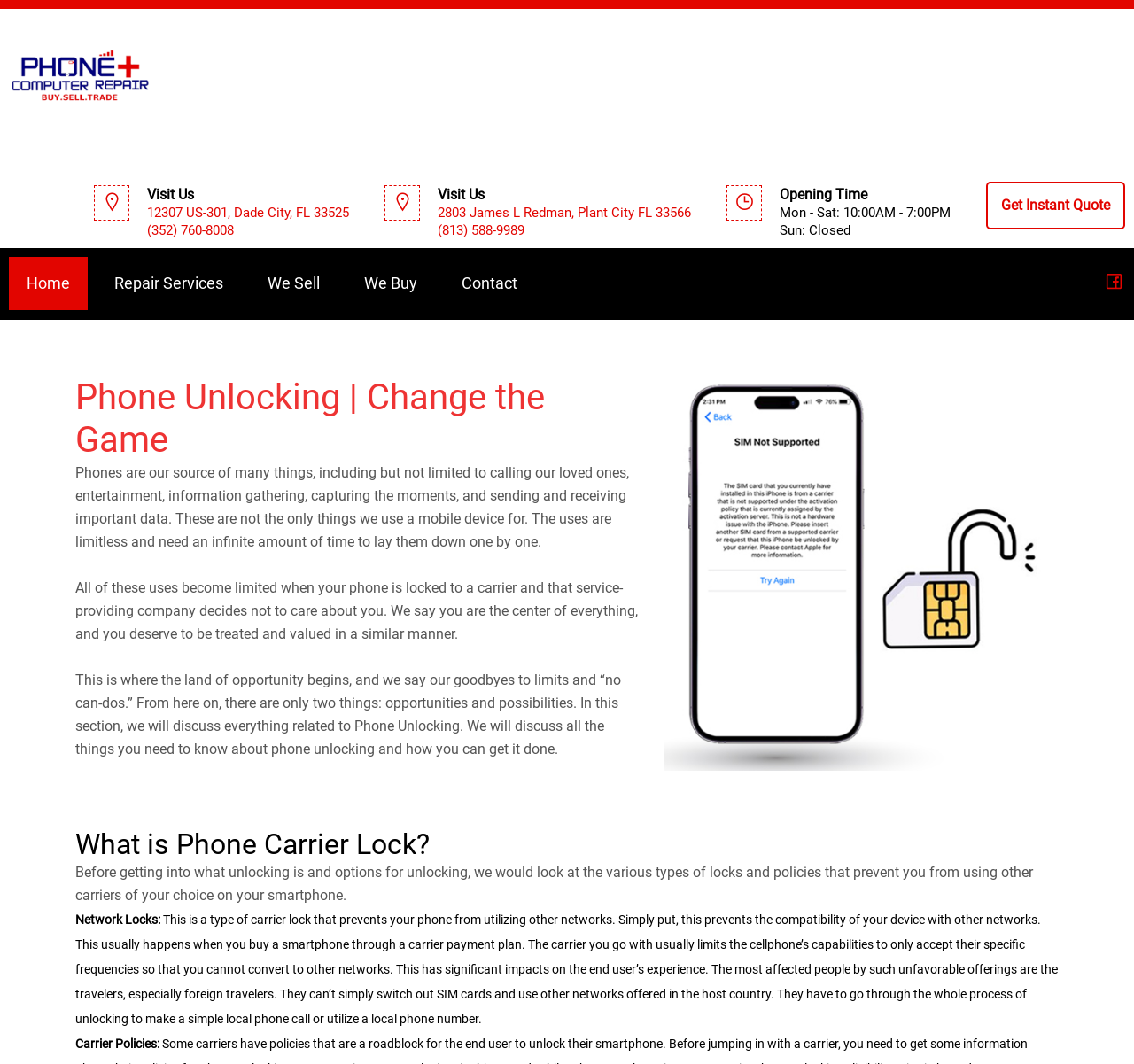Pinpoint the bounding box coordinates of the clickable element needed to complete the instruction: "Get an instant quote". The coordinates should be provided as four float numbers between 0 and 1: [left, top, right, bottom].

[0.87, 0.17, 0.992, 0.215]